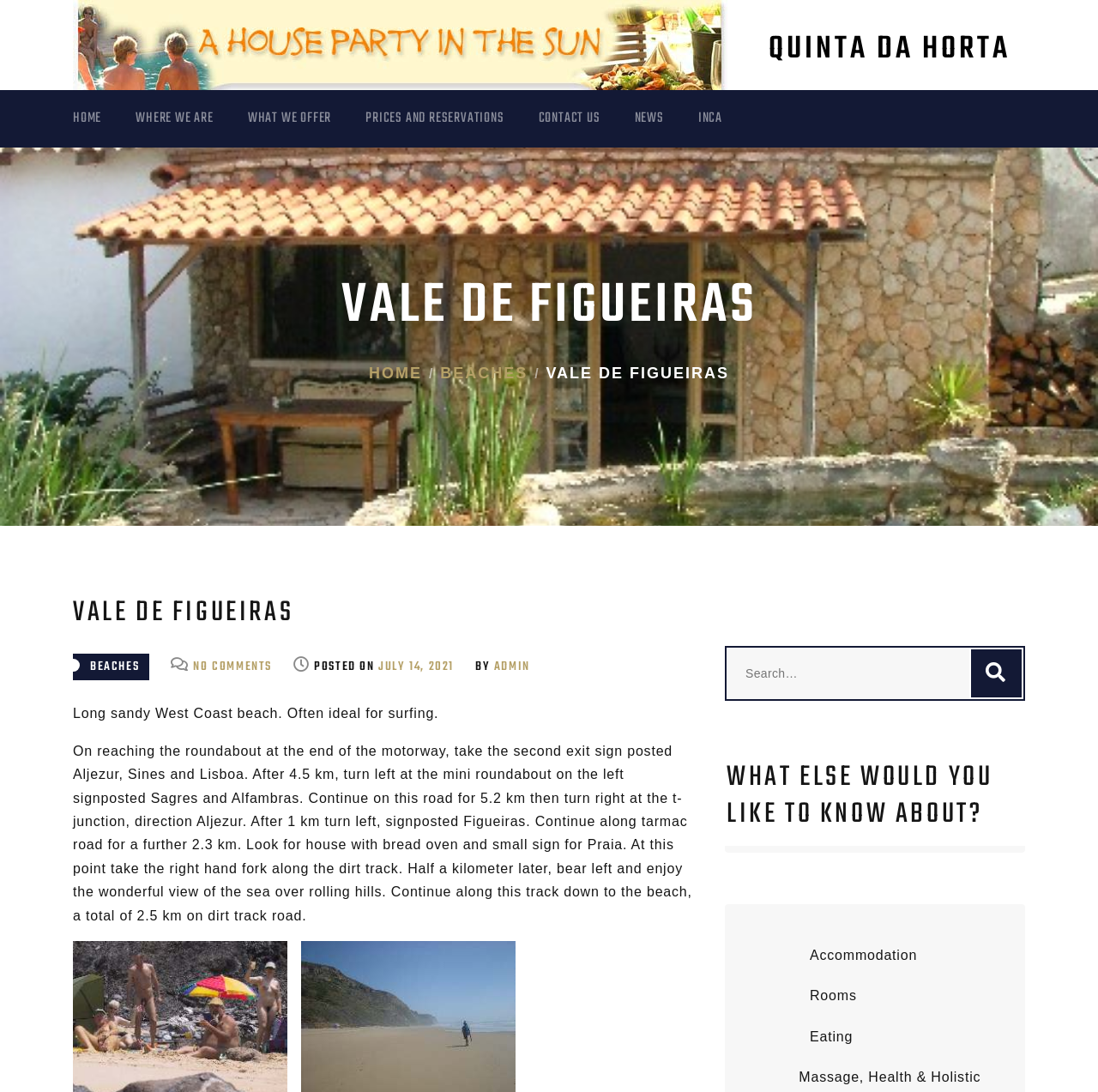Give a concise answer using only one word or phrase for this question:
What else can I know about?

Accommodation, Rooms, Eating